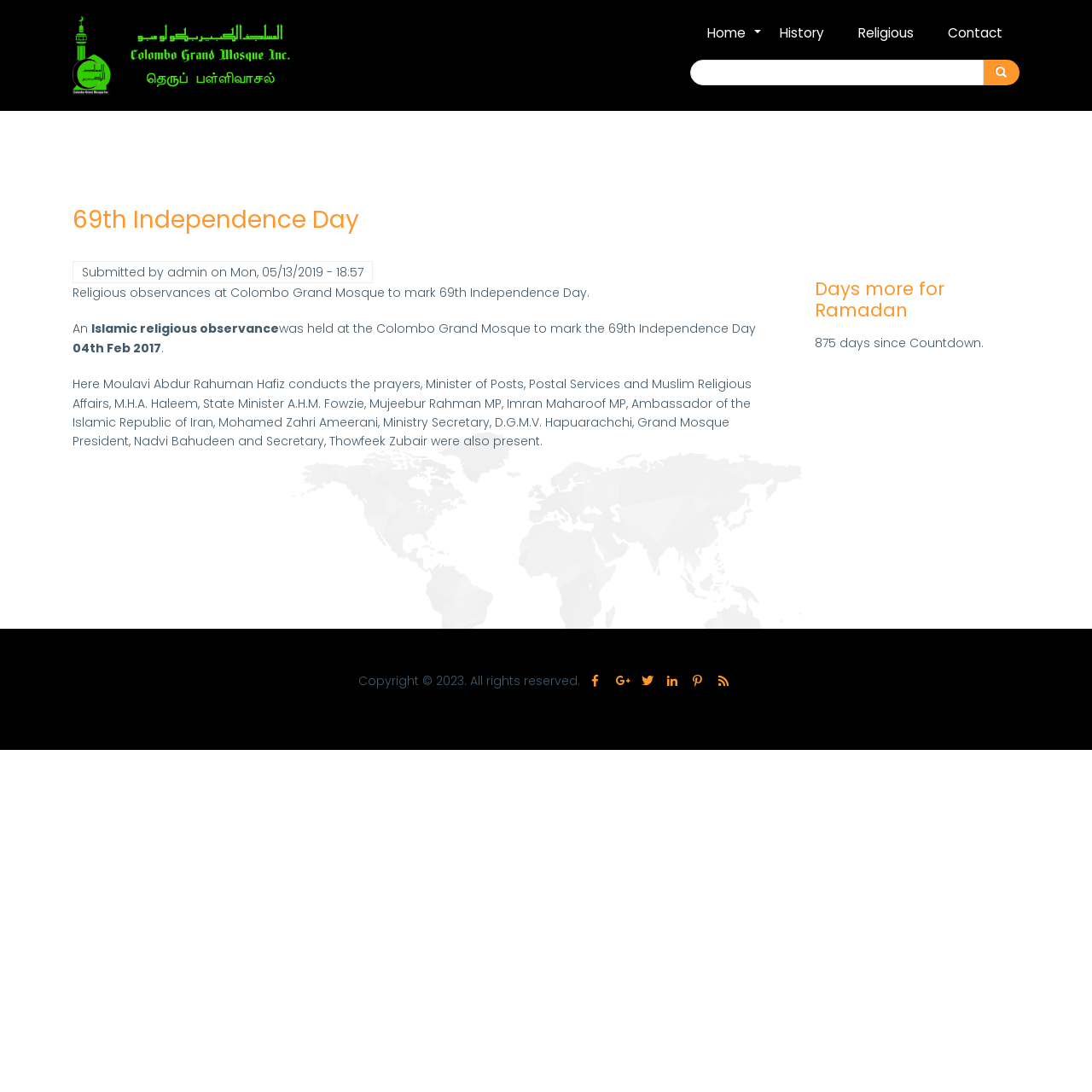Answer the question using only one word or a concise phrase: What is the date of the event mentioned in the article?

04th Feb 2017